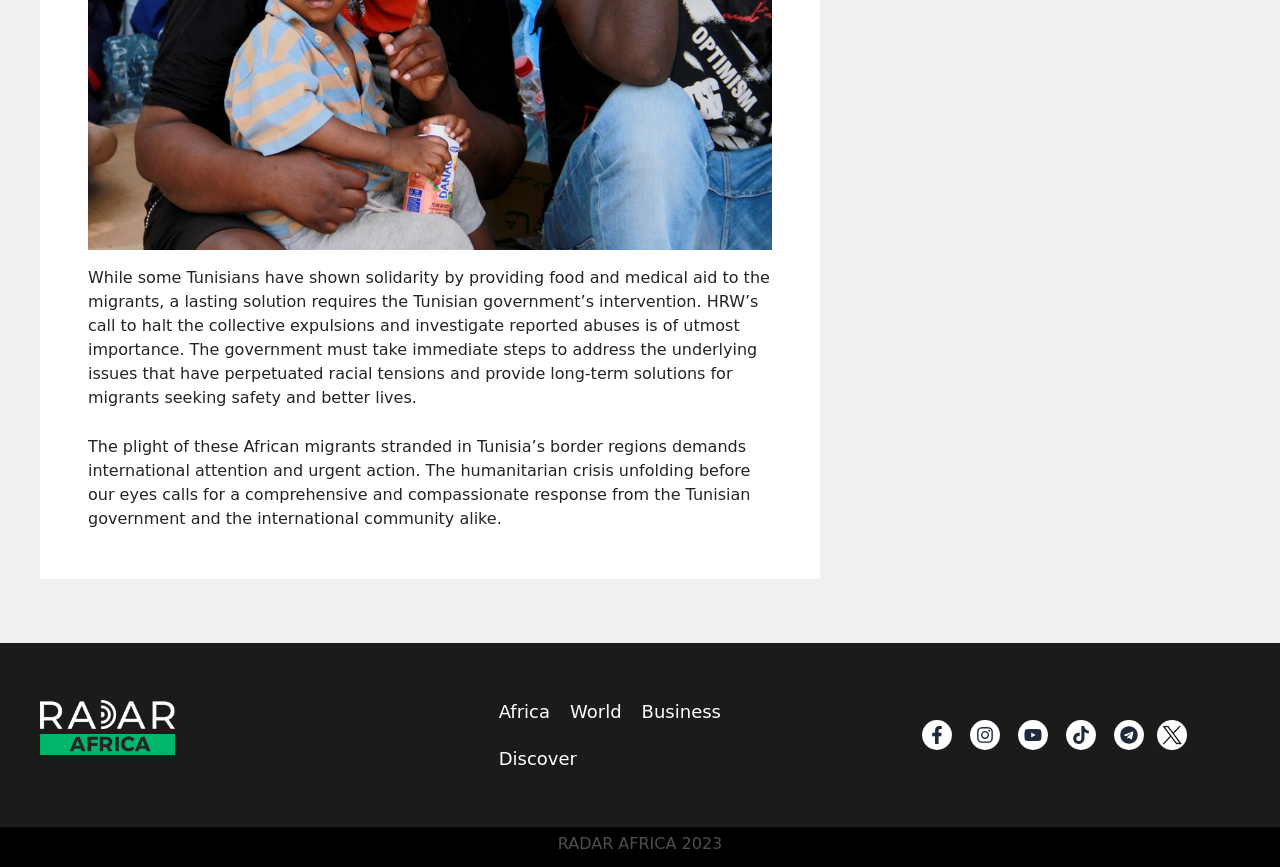Reply to the question with a single word or phrase:
What is the topic of the article?

Migrants in Tunisia